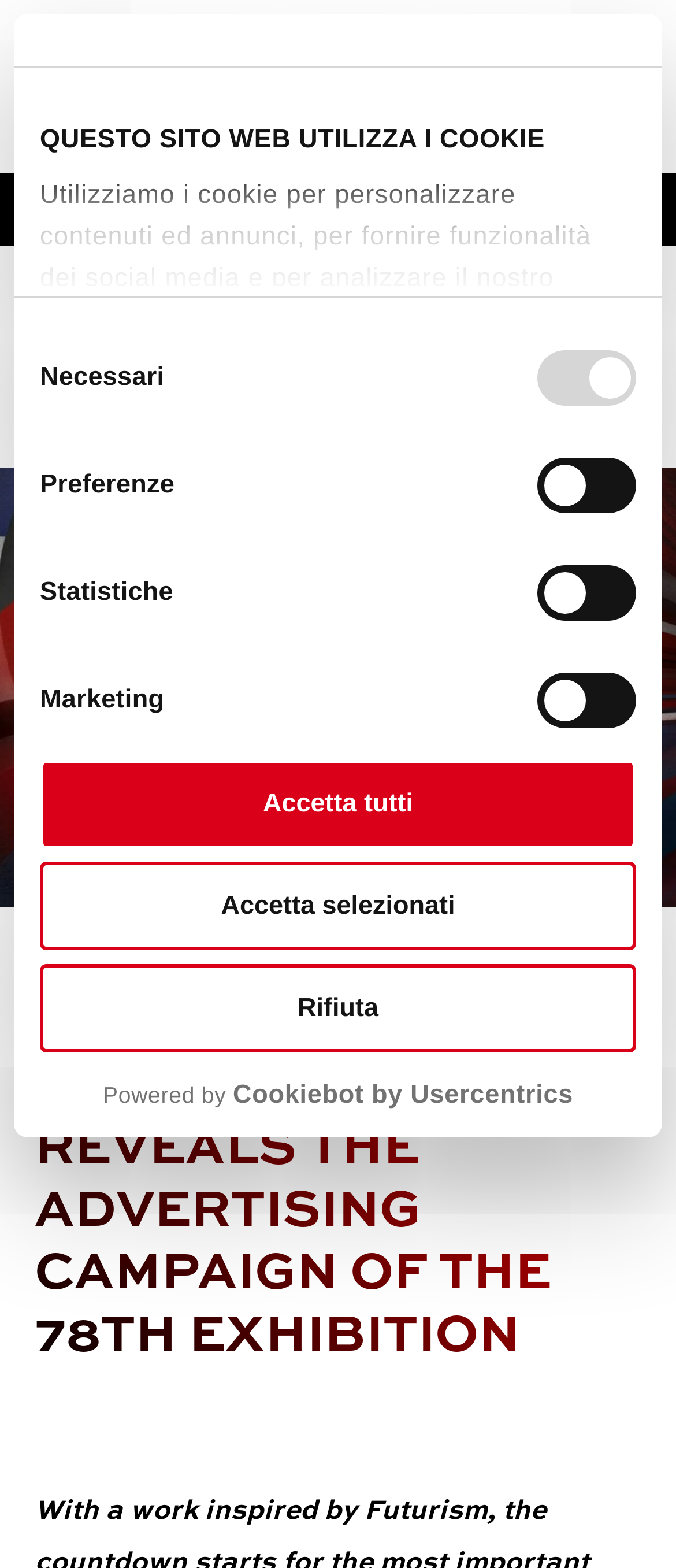Pinpoint the bounding box coordinates of the clickable element needed to complete the instruction: "Click the TICKET SHOP link". The coordinates should be provided as four float numbers between 0 and 1: [left, top, right, bottom].

[0.623, 0.033, 0.859, 0.077]